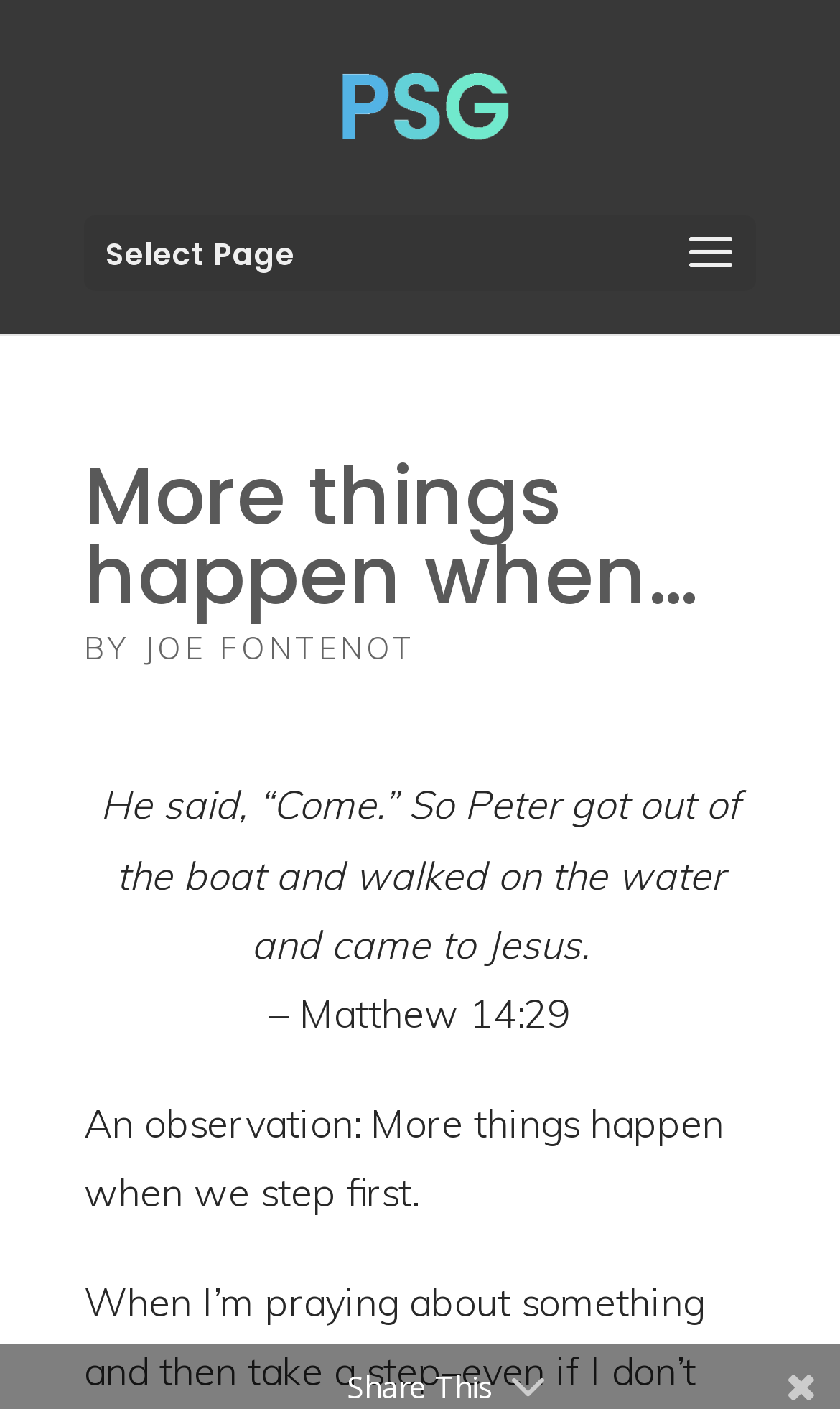What is the name of the author? Please answer the question using a single word or phrase based on the image.

JOE FONTENOT